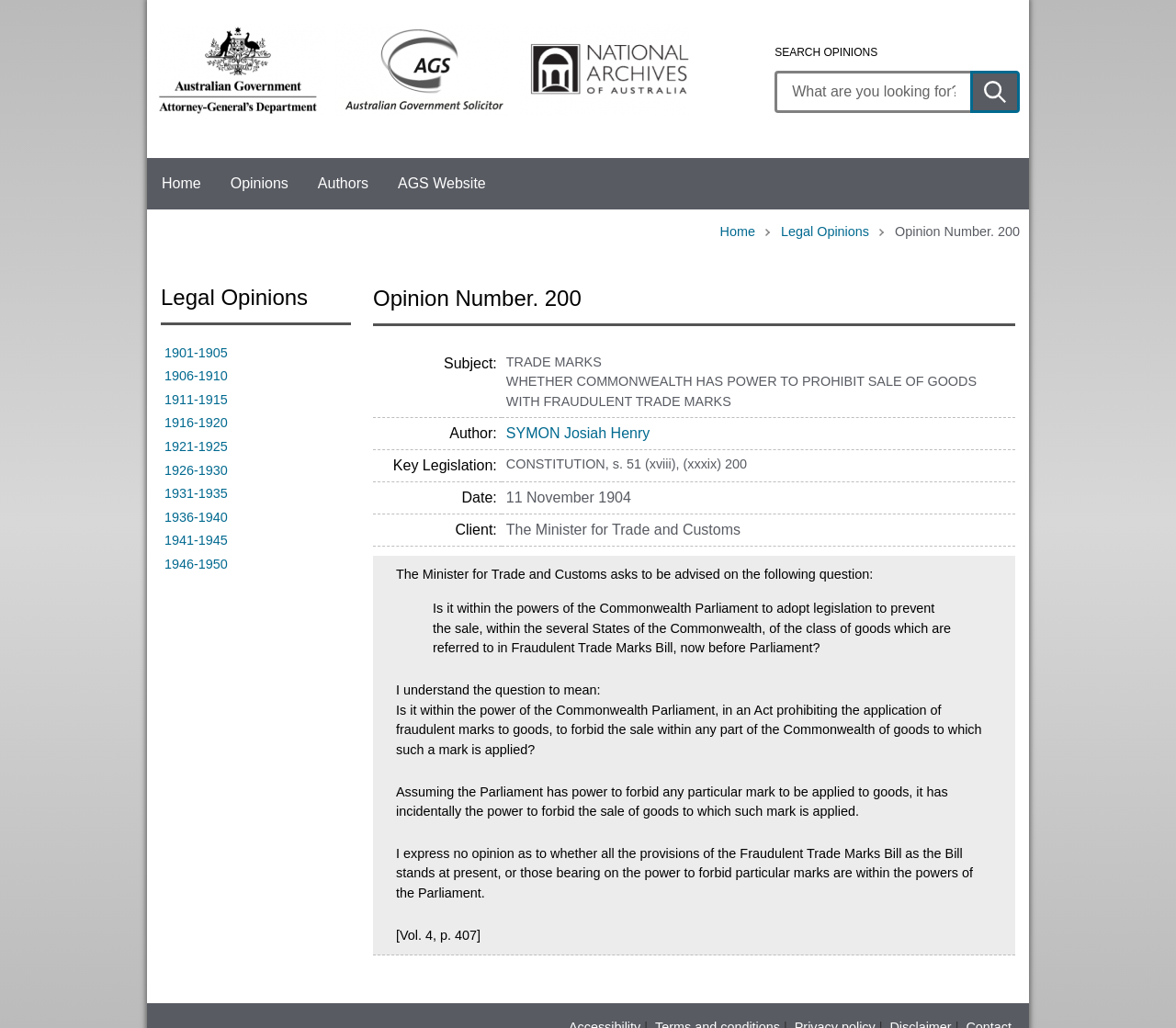Extract the bounding box coordinates for the described element: "SYMON Josiah Henry". The coordinates should be represented as four float numbers between 0 and 1: [left, top, right, bottom].

[0.43, 0.413, 0.553, 0.429]